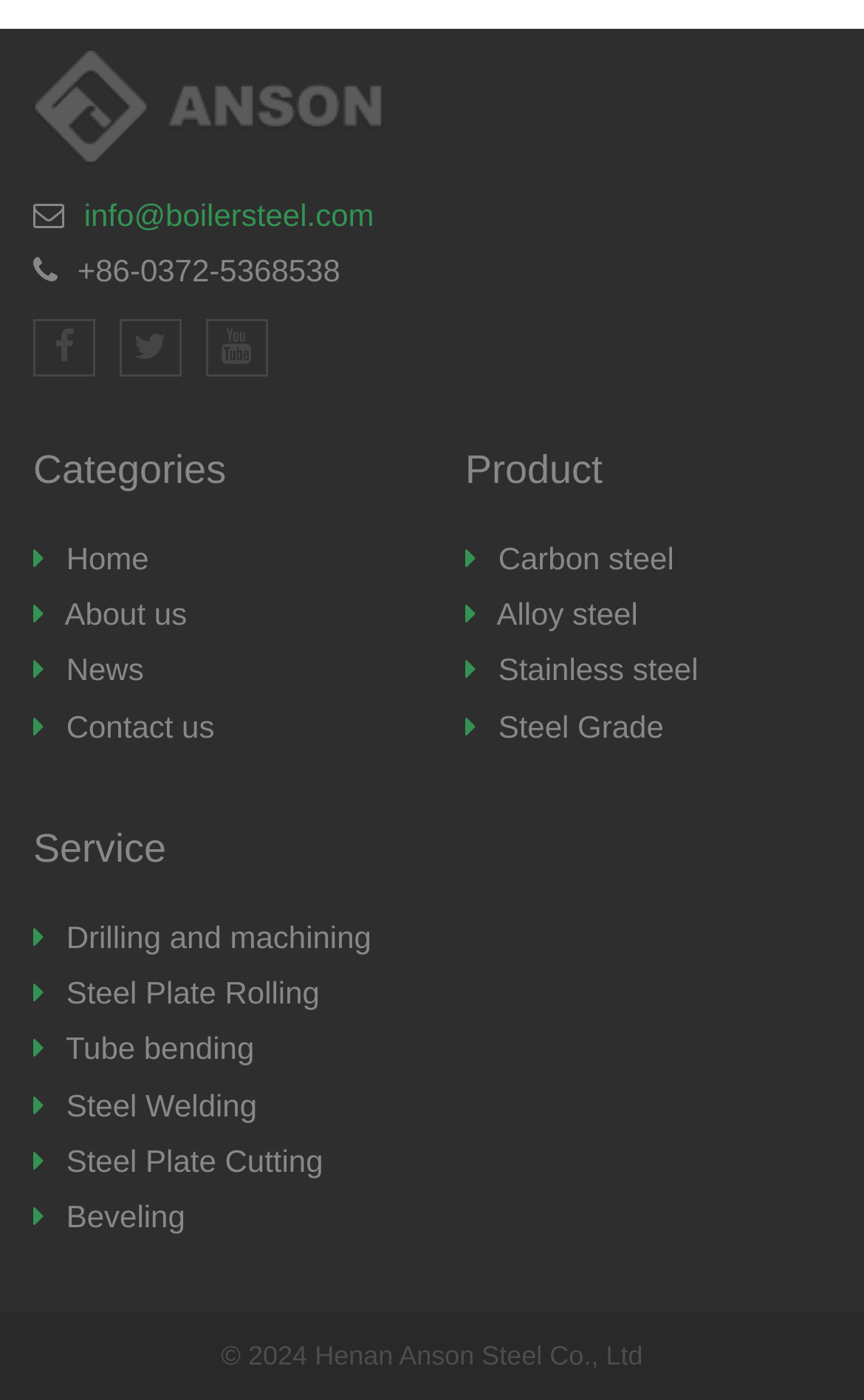Based on the element description "Beveling", predict the bounding box coordinates of the UI element.

[0.077, 0.856, 0.214, 0.881]